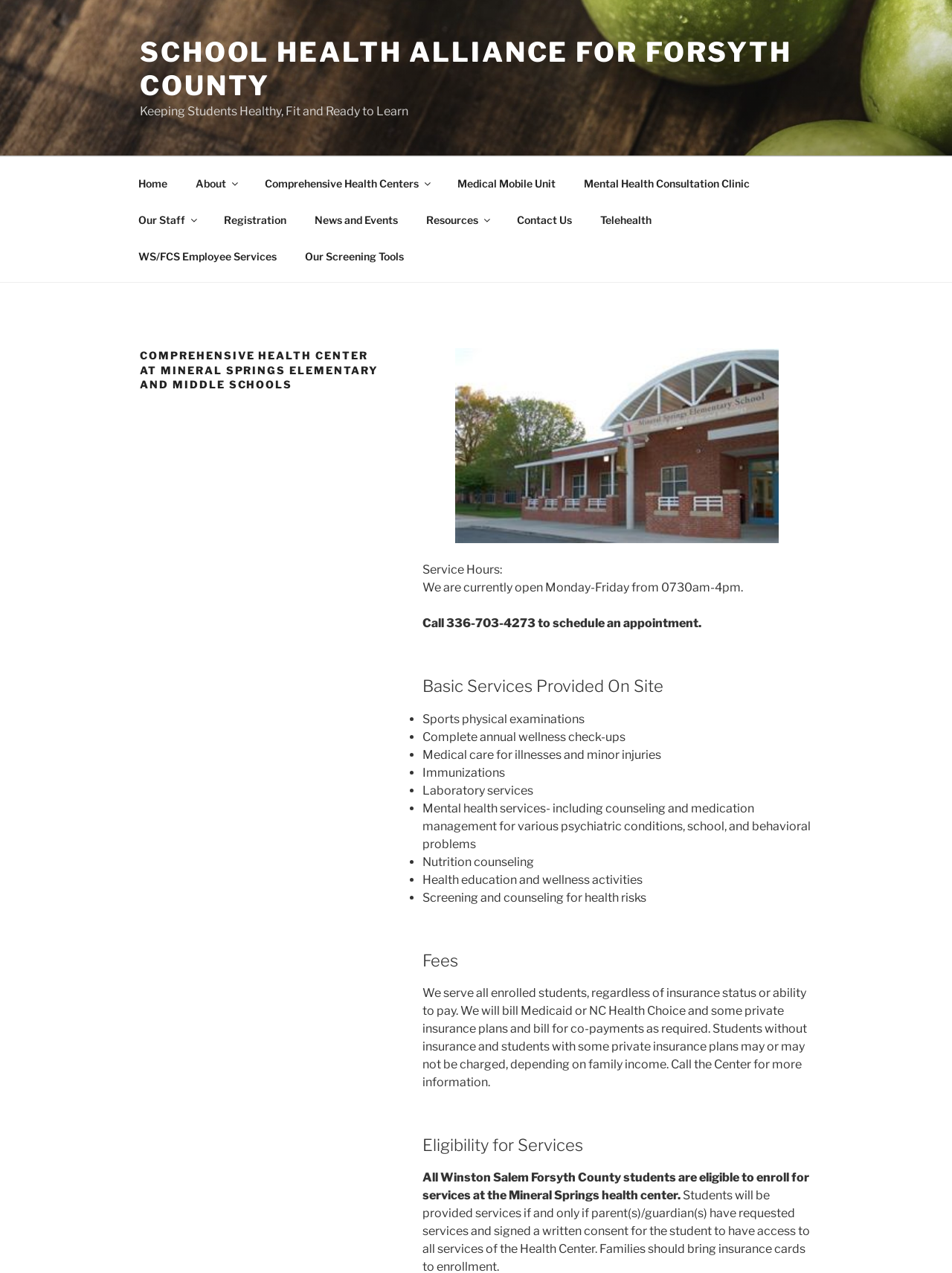Please locate the bounding box coordinates of the element that should be clicked to achieve the given instruction: "Click on the 'Telehealth' link".

[0.616, 0.158, 0.698, 0.187]